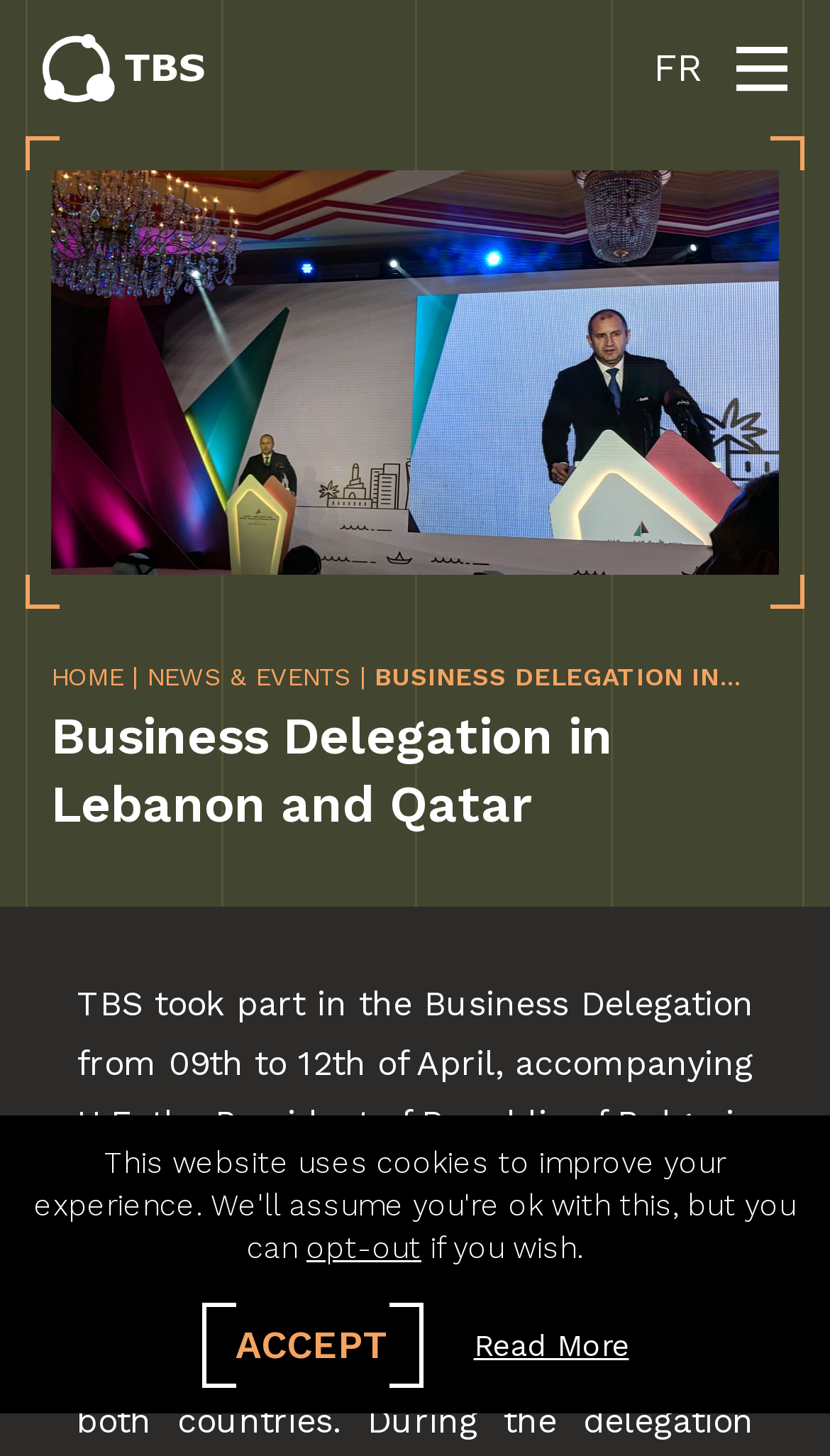Provide your answer to the question using just one word or phrase: What is the title of the current news event?

Business Delegation in Lebanon and Qatar